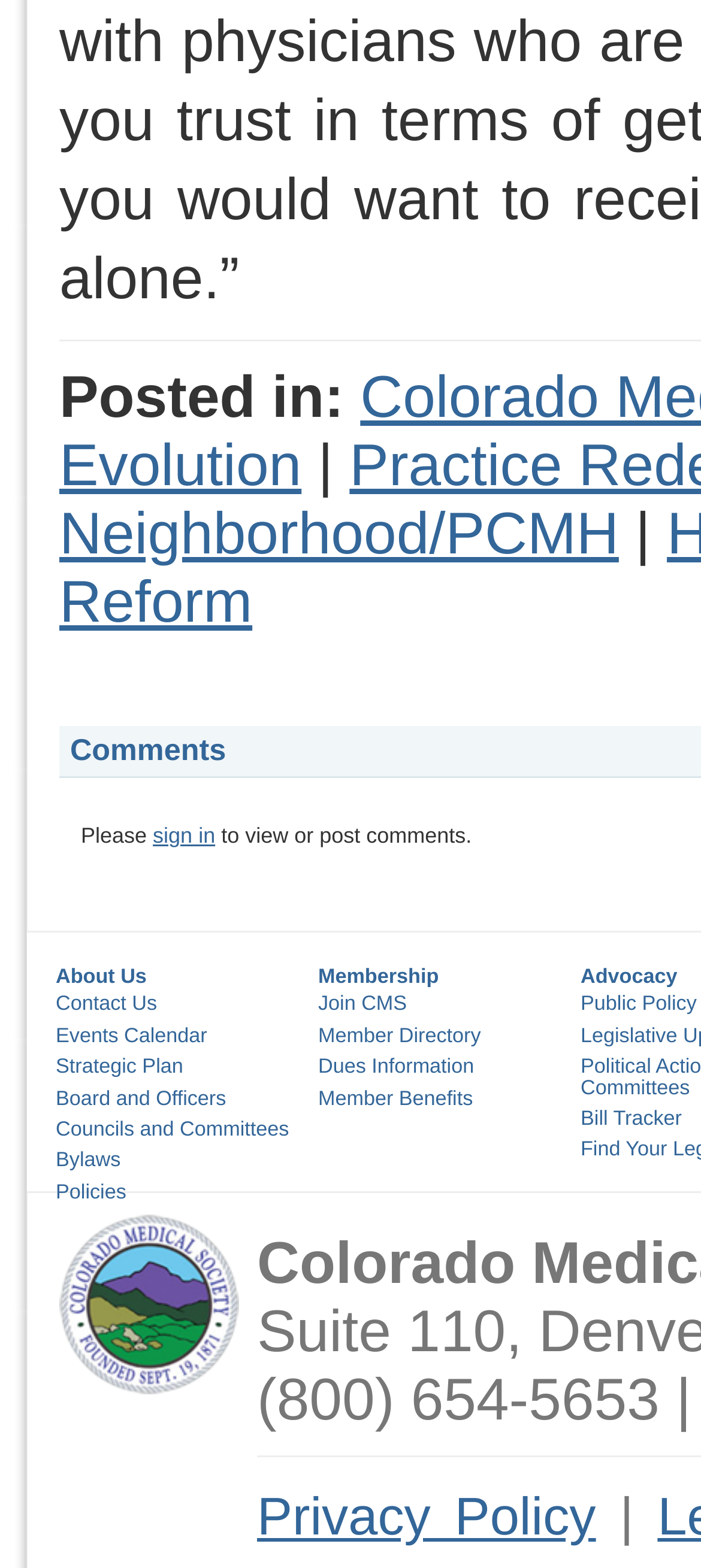Identify the bounding box for the described UI element: "Board and Officers".

[0.079, 0.694, 0.322, 0.708]